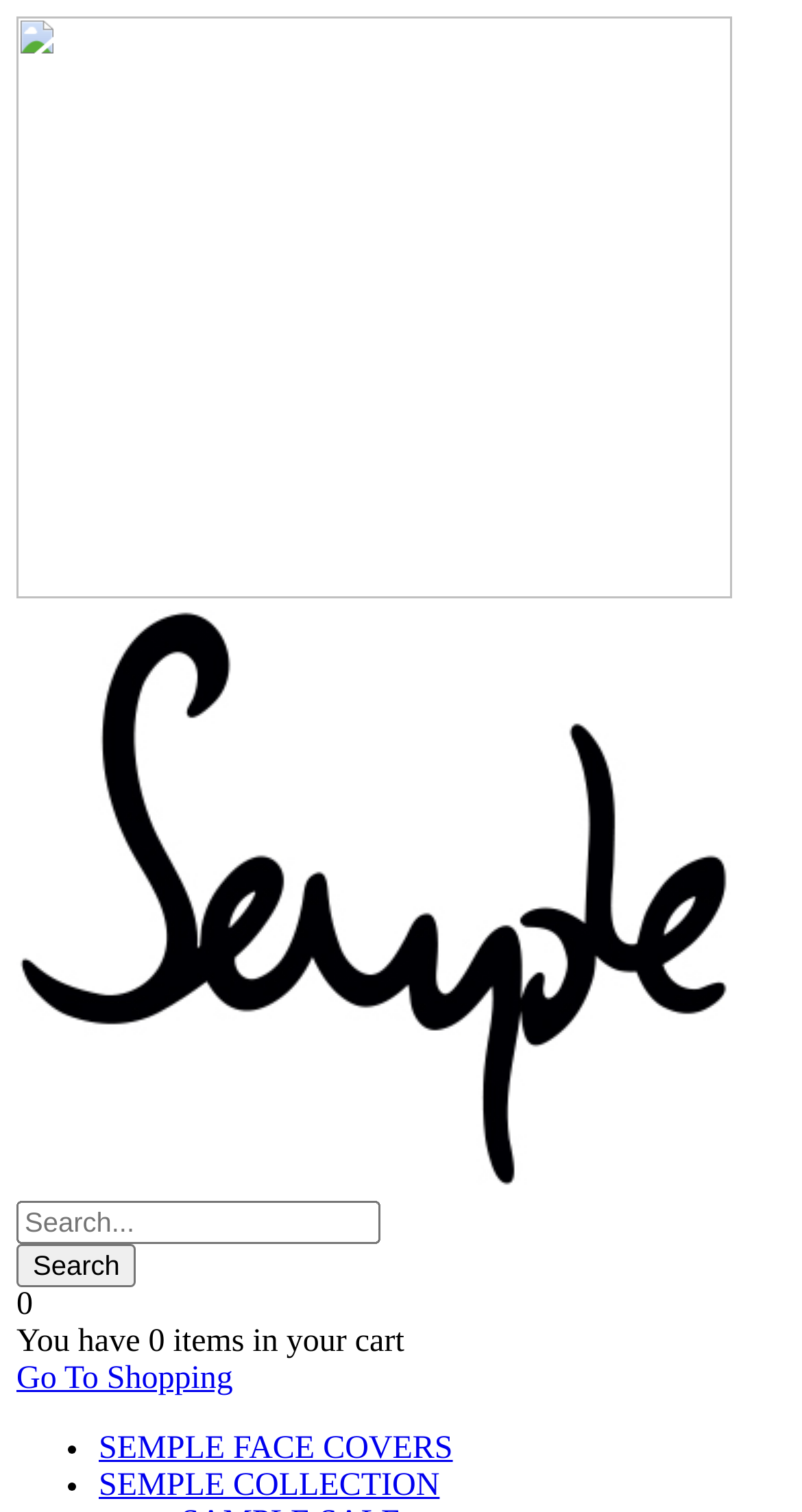Provide the bounding box coordinates of the HTML element described by the text: "title="sempleblacklogo"".

[0.021, 0.378, 0.913, 0.401]